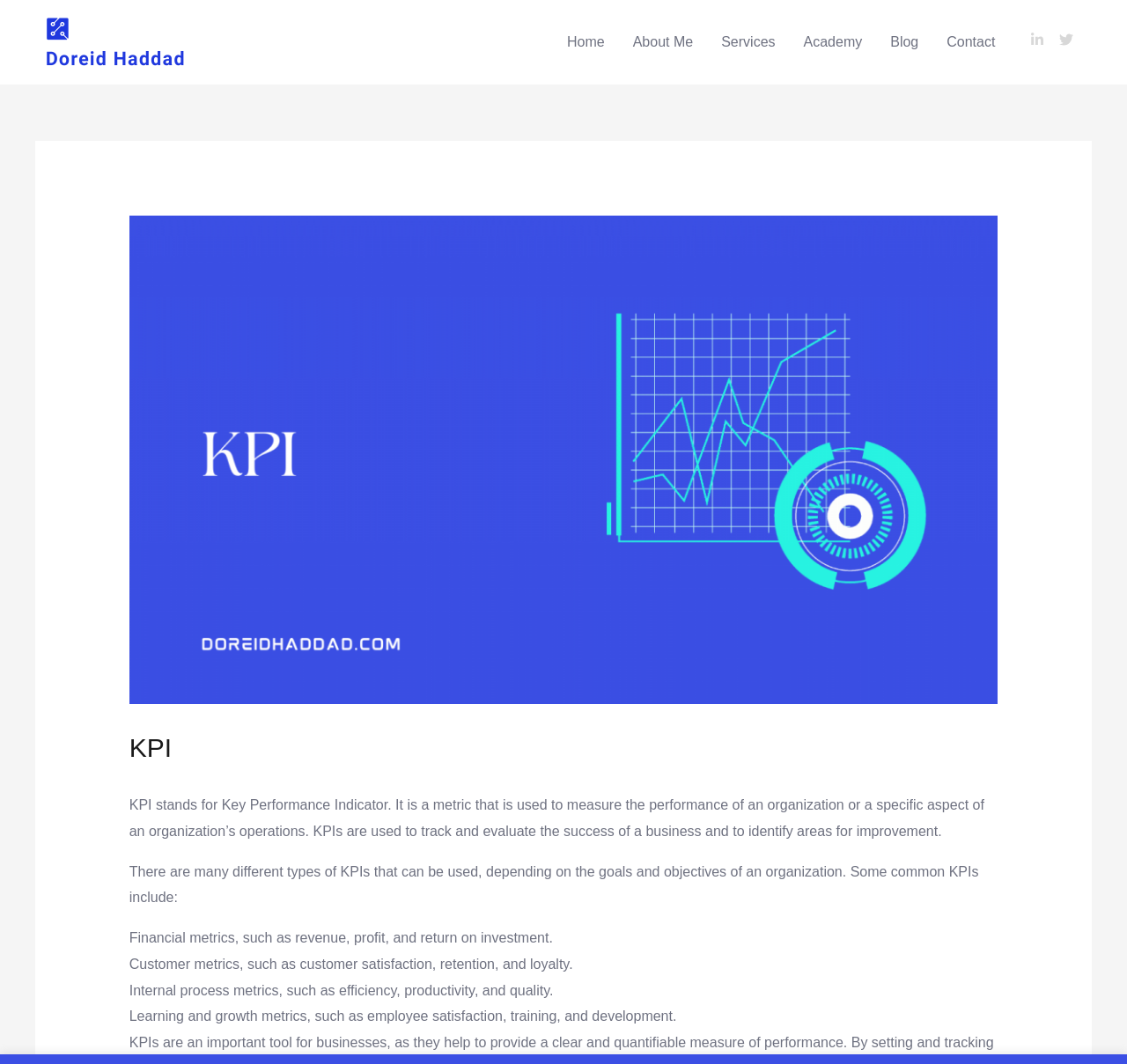Give a one-word or short phrase answer to the question: 
What type of metrics is 'customer satisfaction'?

Customer metrics